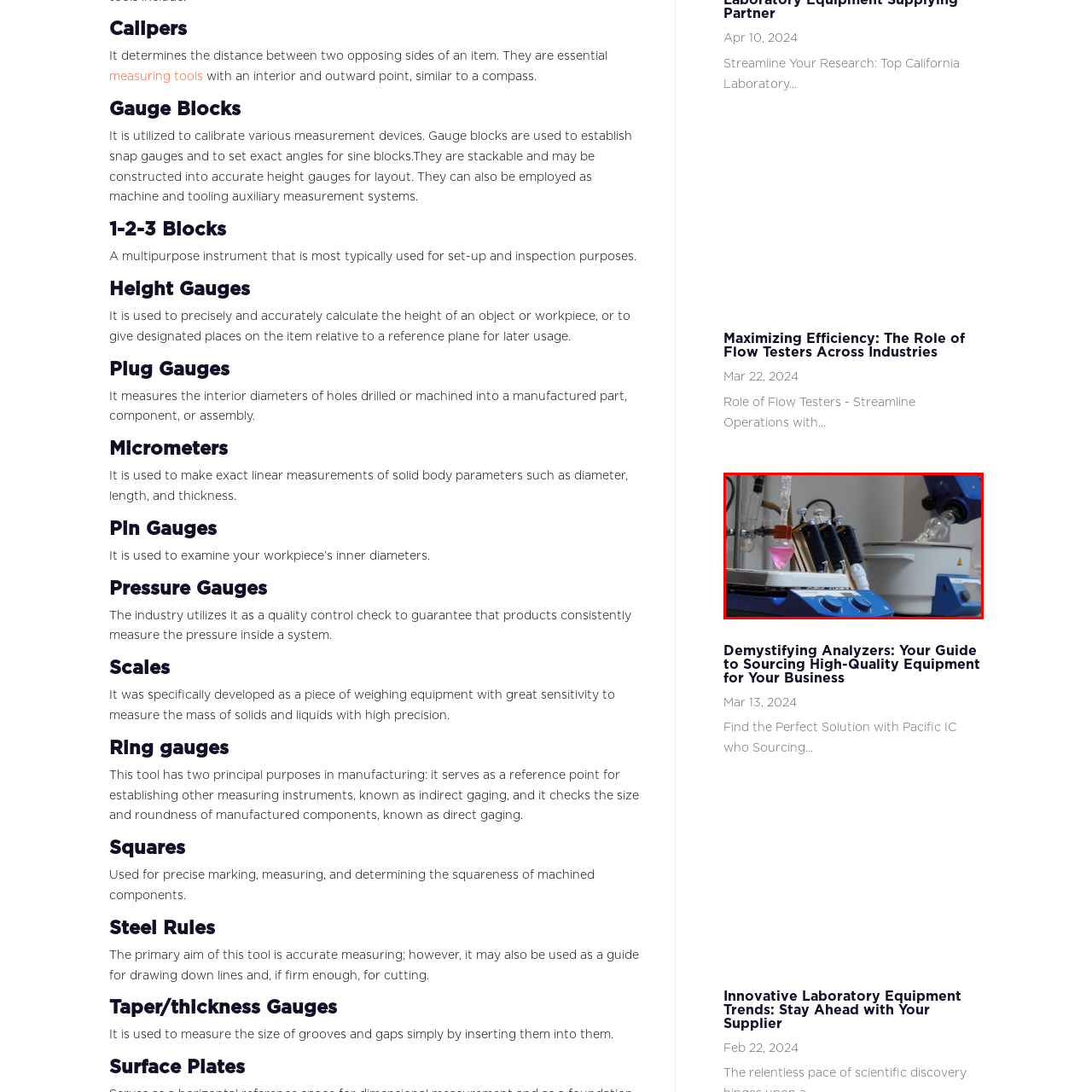What is the purpose of the distillation apparatus?
Look closely at the portion of the image highlighted by the red bounding box and provide a comprehensive answer to the question.

The distillation apparatus in the background, consisting of a round-bottom flask and a heating mantle, suggests that the setup is designed for precise measurements and possibly the separation of mixtures, indicating that the experiment involves the separation of components from a mixture.